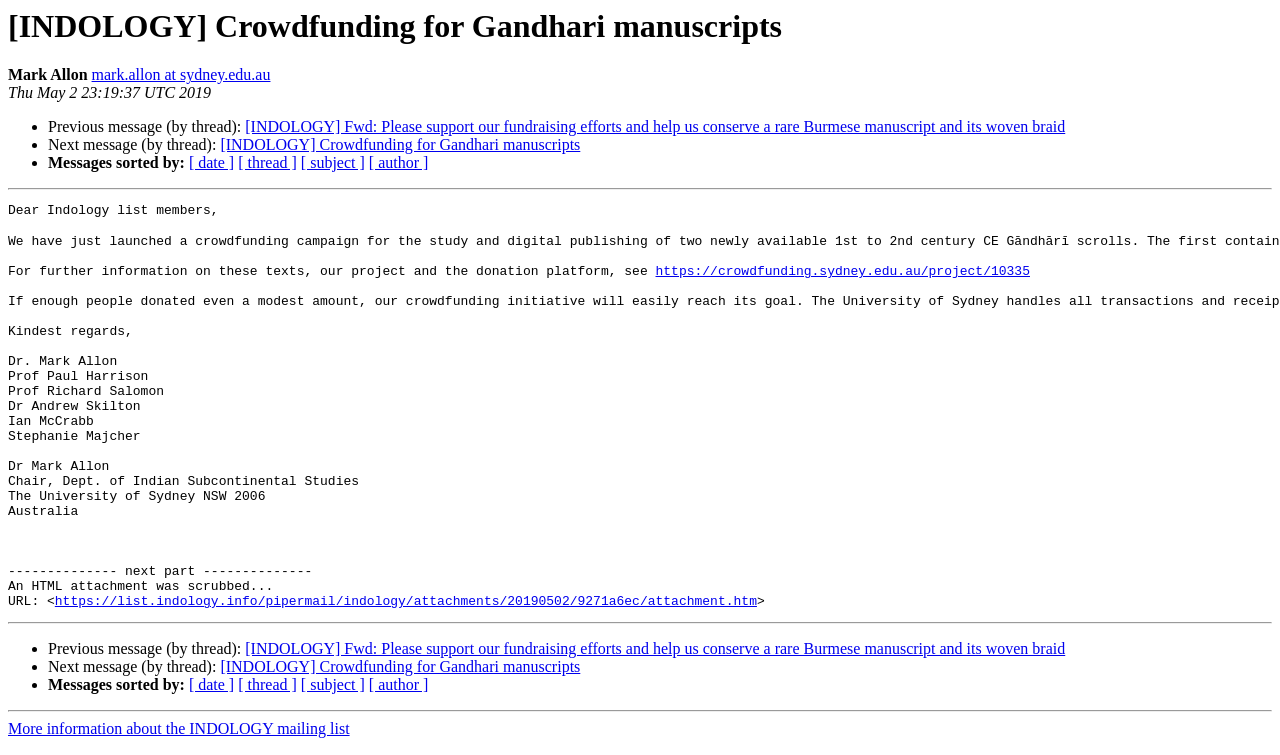What is the topic of the discussion?
Using the image, provide a detailed and thorough answer to the question.

The topic of the discussion is Gandhari manuscripts, which is indicated by the heading '[INDOLOGY] Crowdfunding for Gandhari manuscripts' at the top of the webpage and the context of the message.